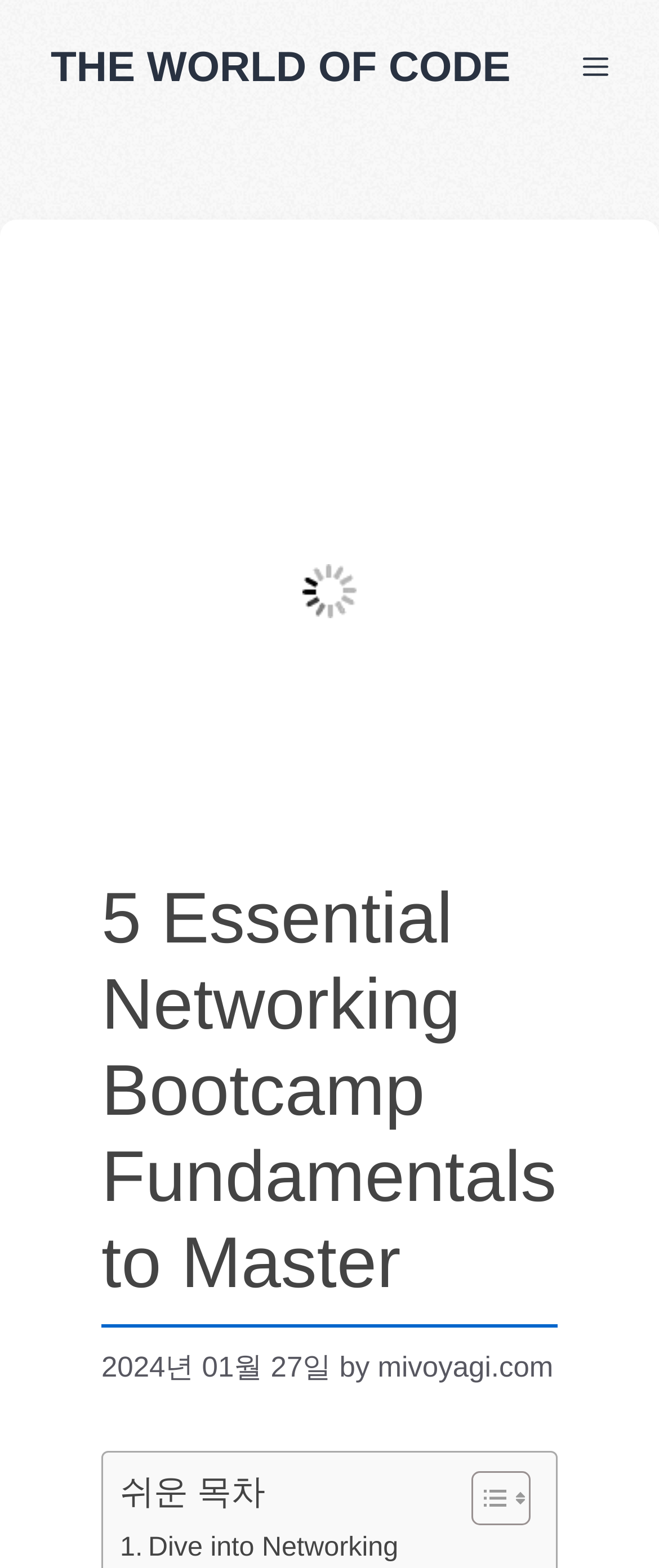Provide an in-depth caption for the webpage.

The webpage appears to be an article or blog post focused on networking bootcamp fundamentals. At the top, there is a banner with the site's name, "THE WORLD OF CODE", and a navigation menu toggle button labeled "Menu" on the right side. Below the banner, there is a large image related to networking bootcamp, taking up most of the width.

The main content area is divided into sections, with a heading "5 Essential Networking Bootcamp Fundamentals to Master" at the top. Below the heading, there is a timestamp indicating the article was published on January 27, 2024, followed by the author's name, "mivoyagi.com", as a link.

The article's content is organized into a table of contents, with a toggle button to expand or collapse it. The table of contents is located at the bottom of the page, with a label "쉬운 목차" (which translates to "Easy Table of Contents" in Korean) and a toggle button with two arrow icons.

There are no other notable UI elements or images on the page besides the large networking bootcamp image and the two small arrow icons in the table of contents toggle button.